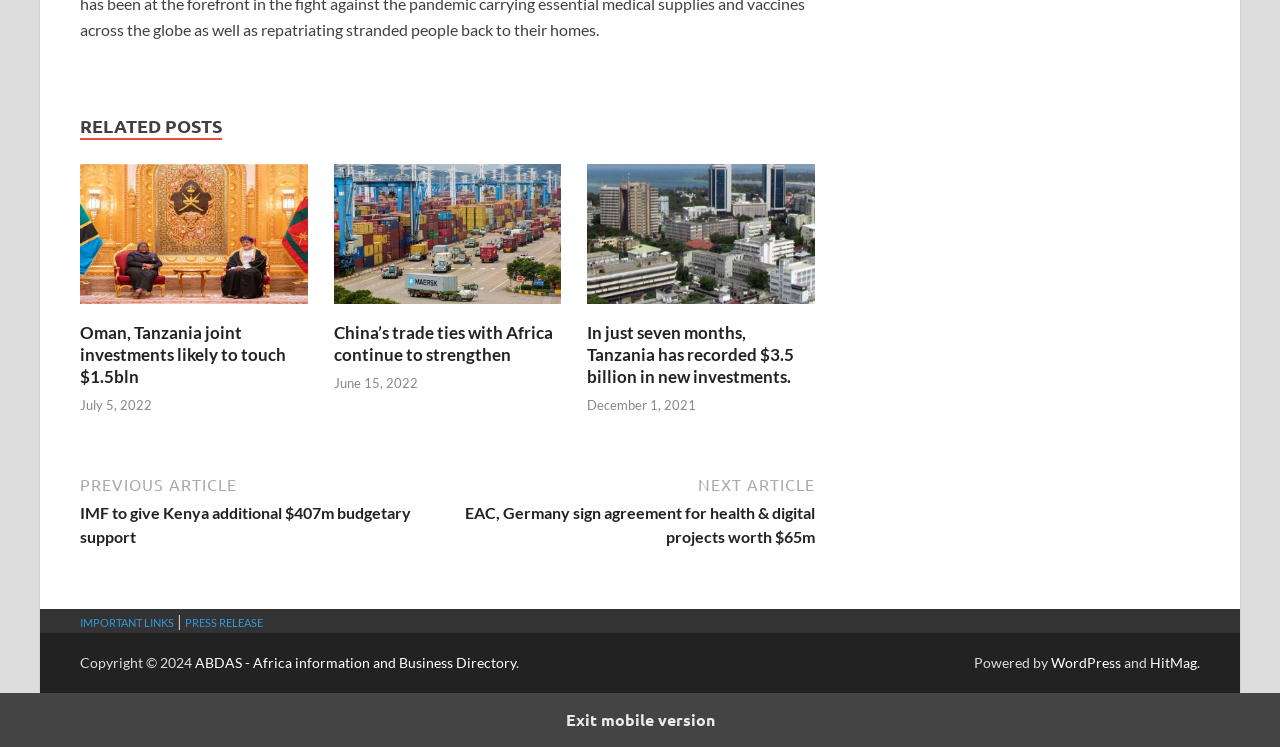Please determine the bounding box coordinates of the element to click on in order to accomplish the following task: "Read the post". Ensure the coordinates are four float numbers ranging from 0 to 1, i.e., [left, top, right, bottom].

None